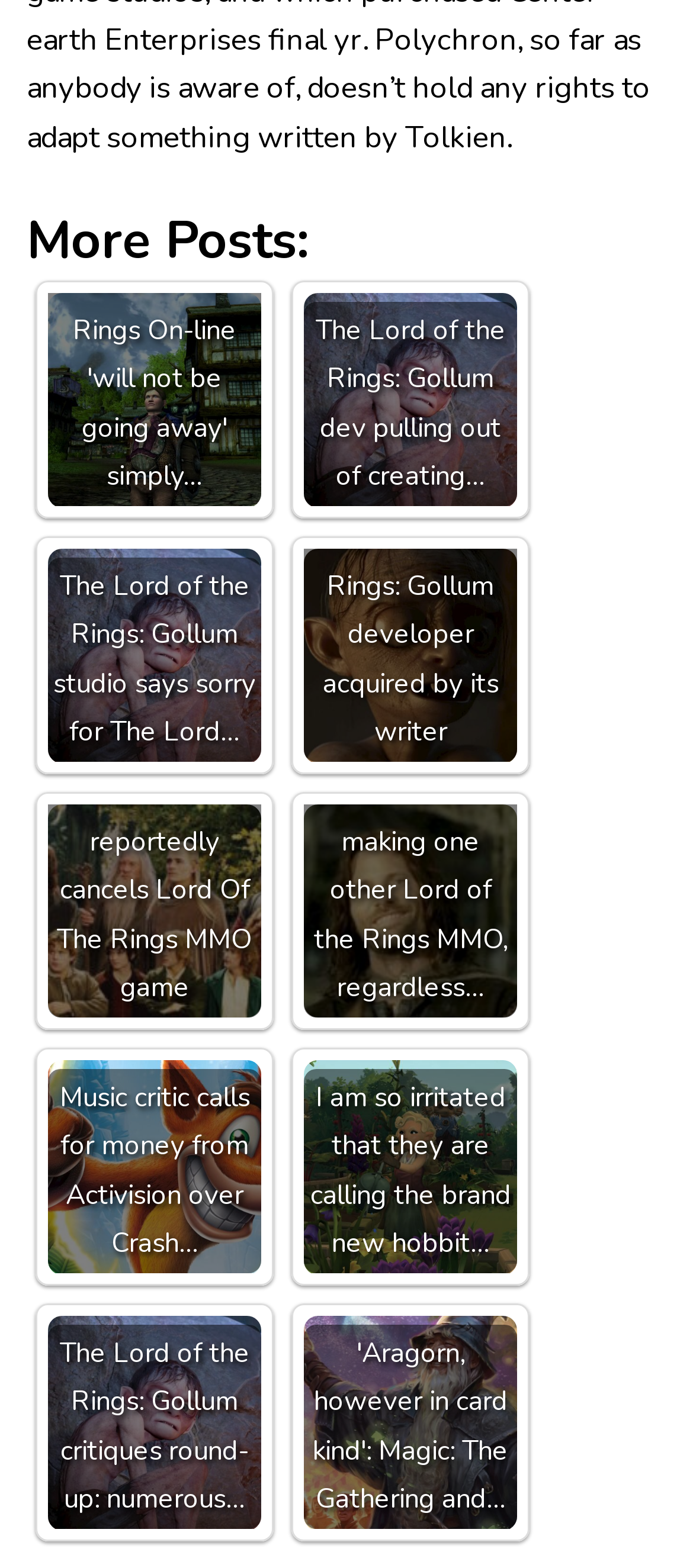Are all posts on this page related to Lord of the Rings?
Make sure to answer the question with a detailed and comprehensive explanation.

While most posts on this page are related to Lord of the Rings, I noticed that one post mentions Crash Bandicoot, which is a different game franchise. Therefore, not all posts on this page are related to Lord of the Rings.